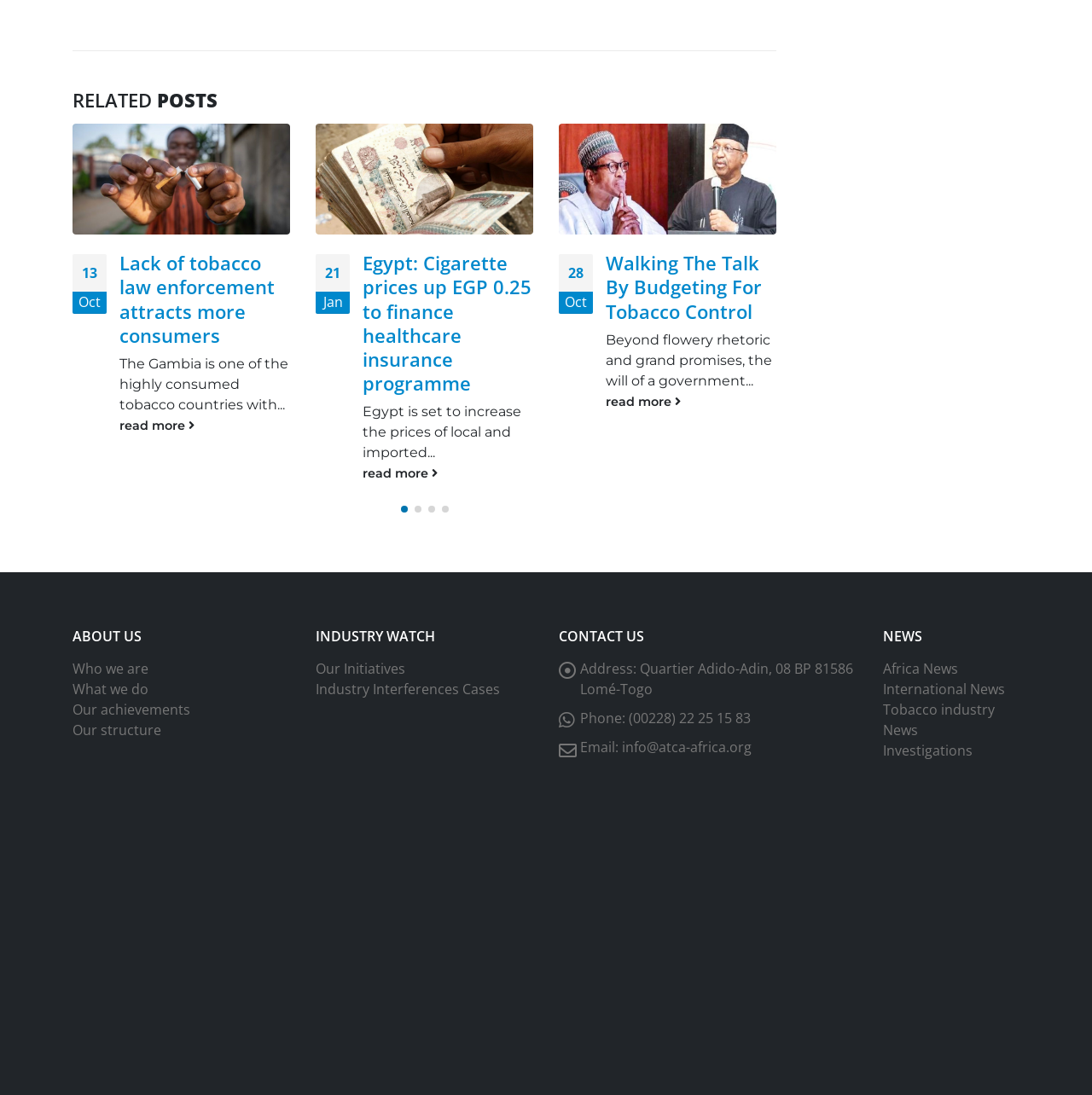Select the bounding box coordinates of the element I need to click to carry out the following instruction: "Read more about 'Egypt: Cigarette prices up EGP 0.25 to finance healthcare insurance programme'".

[0.109, 0.423, 0.266, 0.441]